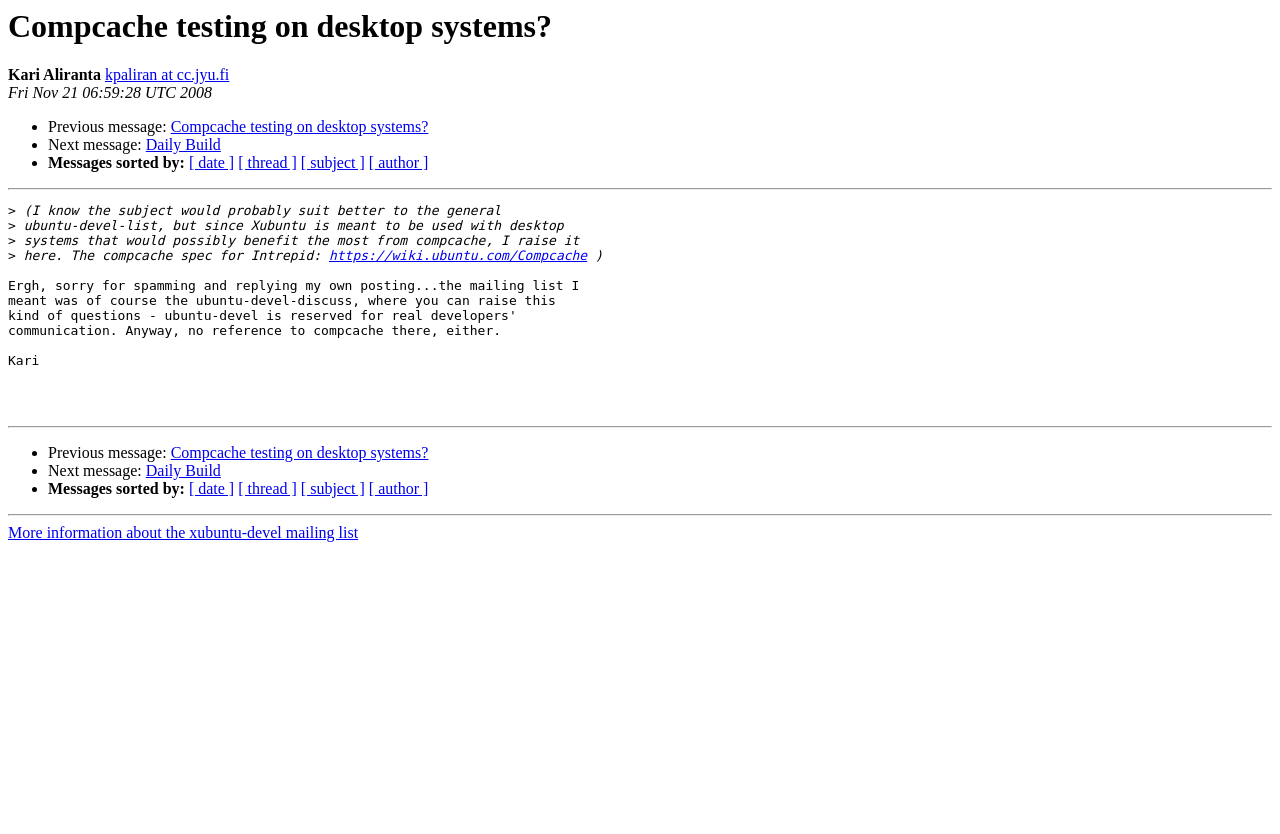Locate and extract the headline of this webpage.

Compcache testing on desktop systems?